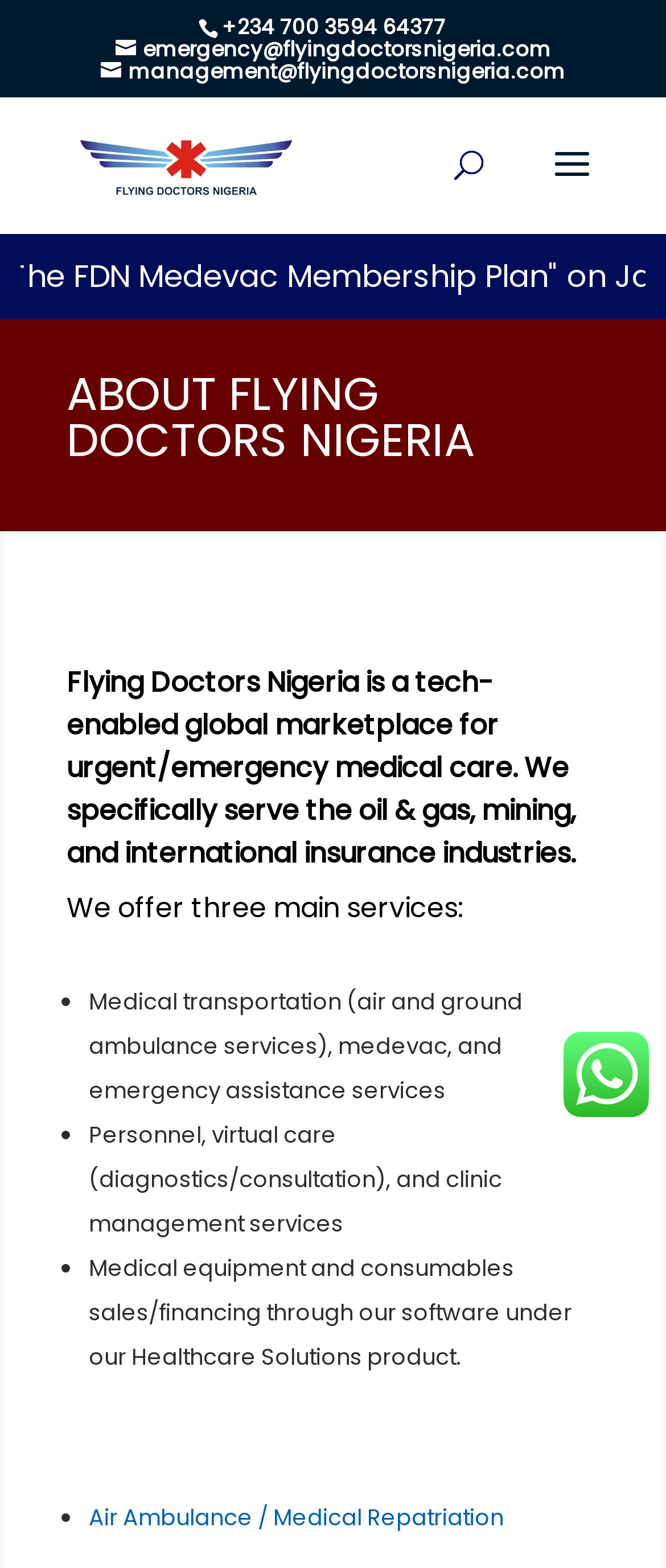How many main services does Flying Doctors Nigeria offer?
From the image, respond with a single word or phrase.

3